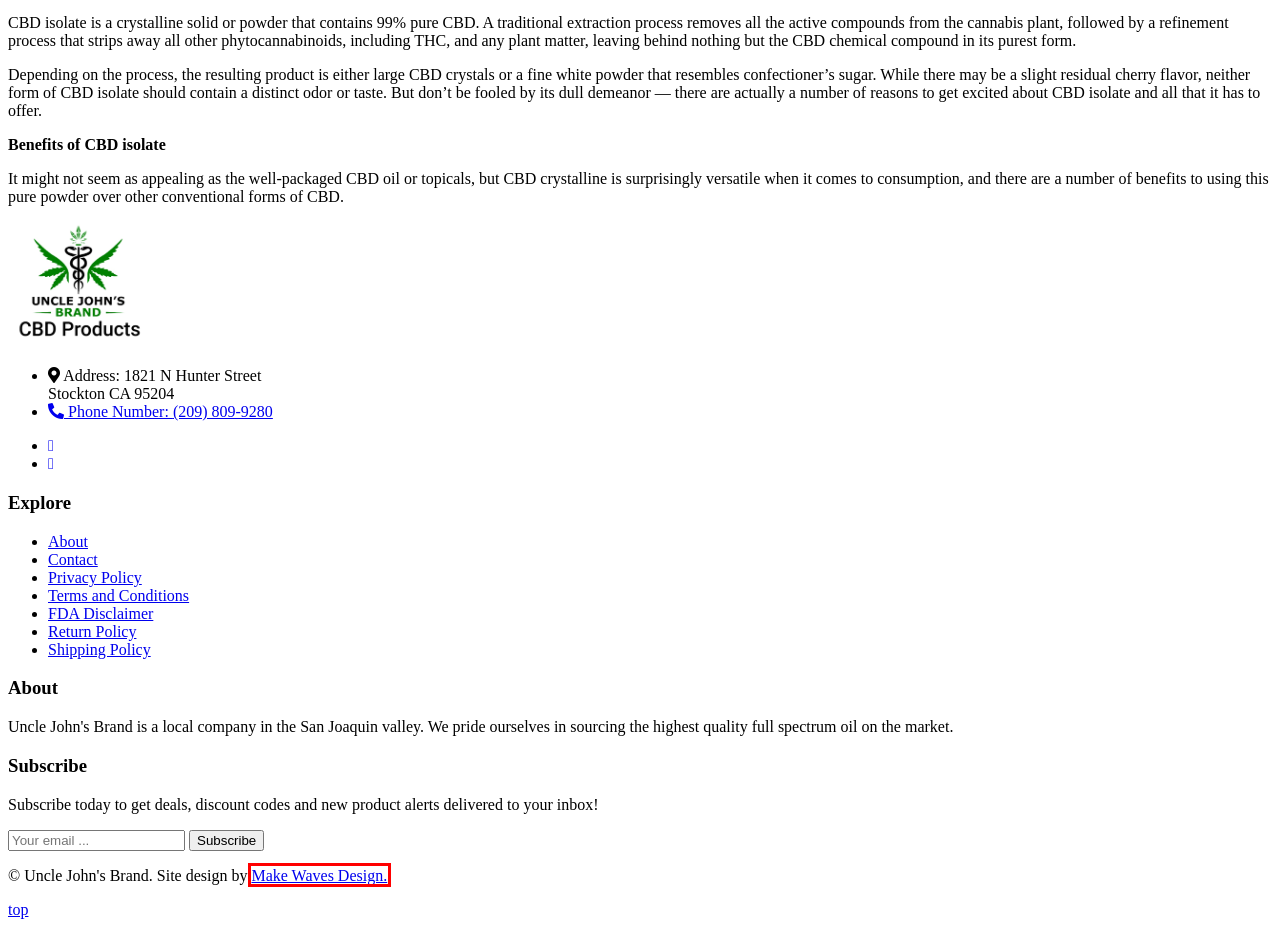Provided is a screenshot of a webpage with a red bounding box around an element. Select the most accurate webpage description for the page that appears after clicking the highlighted element. Here are the candidates:
A. Privacy - Uncle John's Brand
B. Shipping Policy - Uncle John's Brand
C. Shop - Uncle John's Brand
D. Contact - Uncle John's Brand
E. Refund Policy - Uncle John's Brand
F. Website And Graphic Design - Make Waves Design
G. FDA Disclaimer - Uncle John's Brand
H. Cart - Uncle John's Brand

F